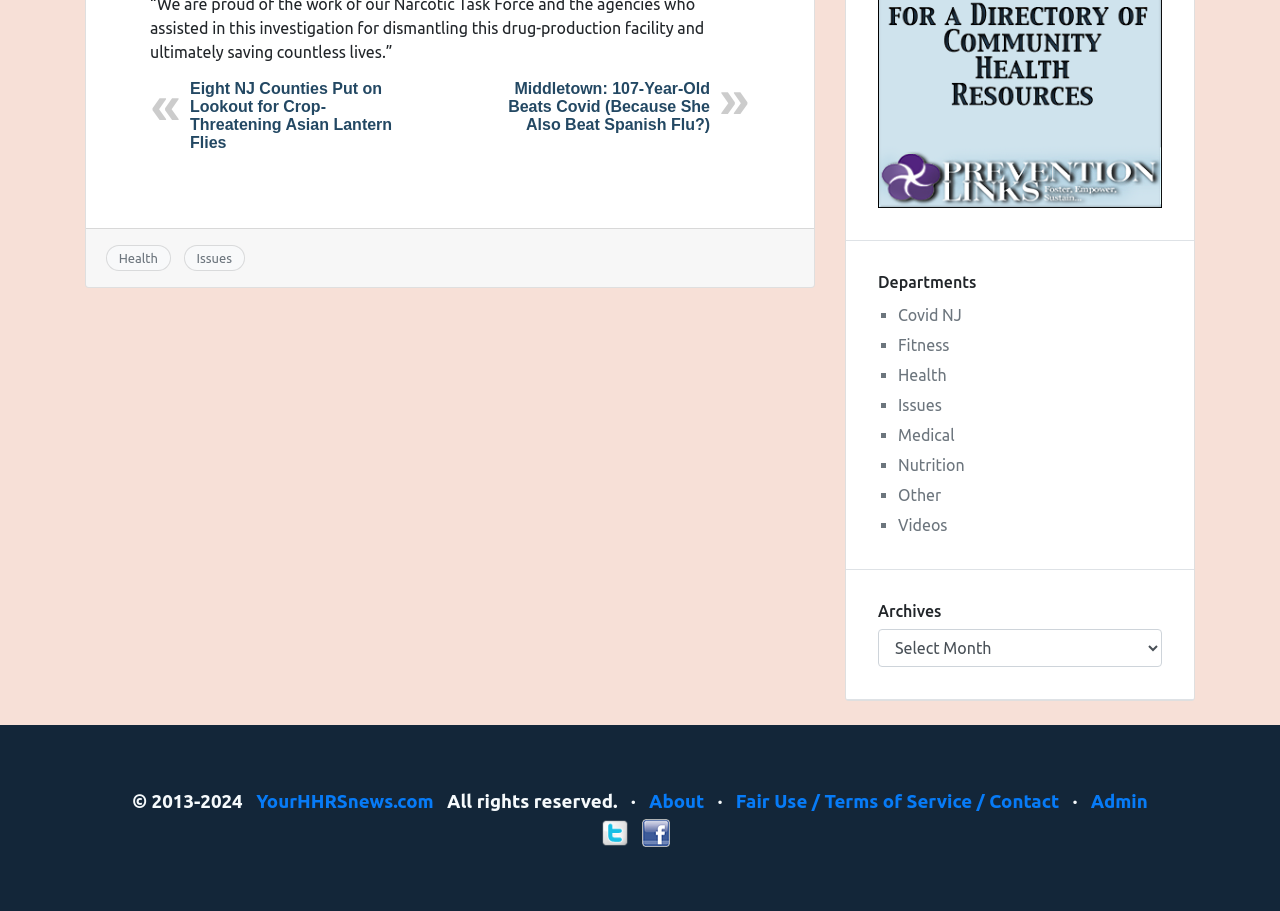Please locate the bounding box coordinates of the region I need to click to follow this instruction: "Select the 'Health' option".

[0.093, 0.275, 0.123, 0.29]